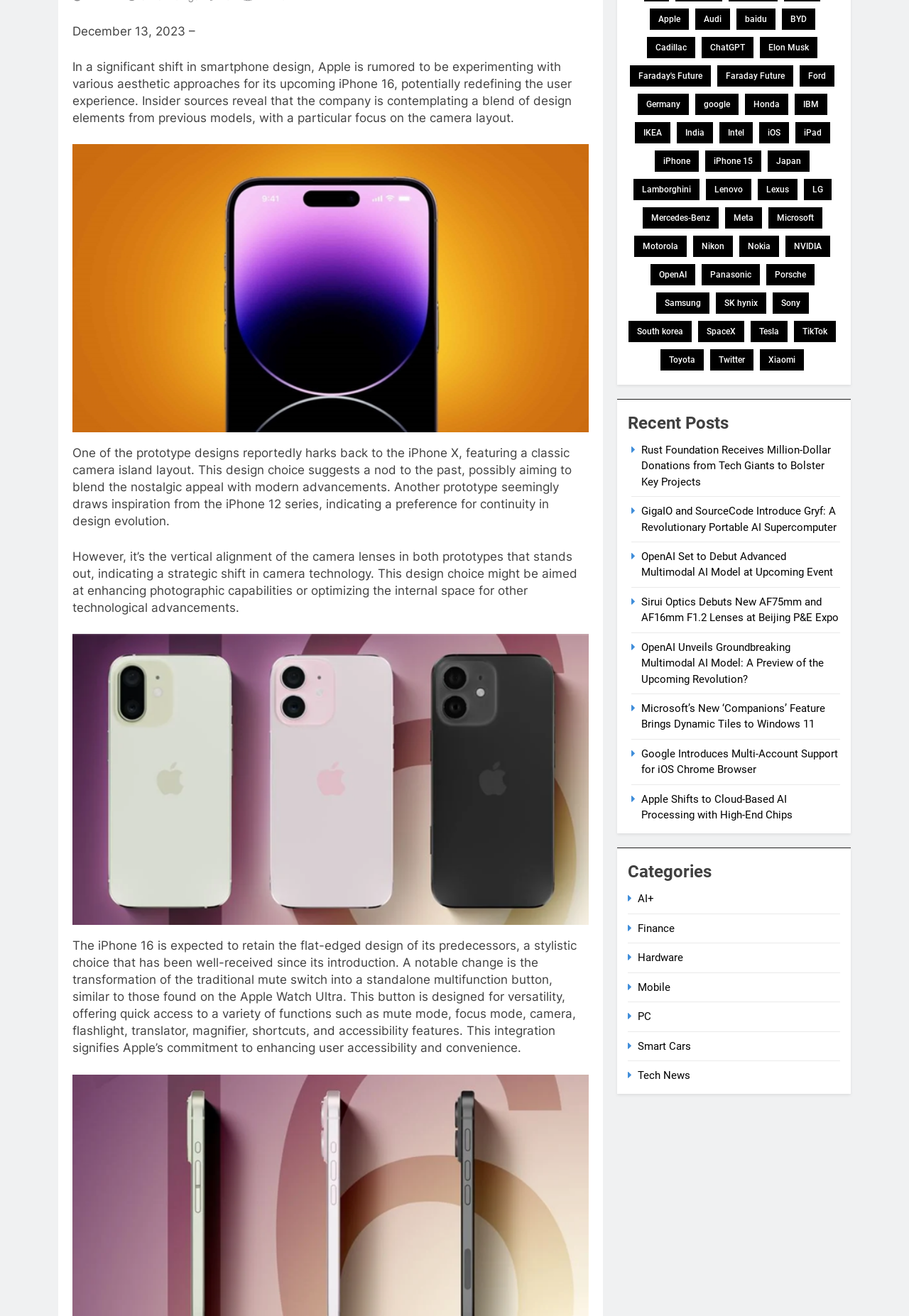Bounding box coordinates are specified in the format (top-left x, top-left y, bottom-right x, bottom-right y). All values are floating point numbers bounded between 0 and 1. Please provide the bounding box coordinate of the region this sentence describes: Elon Musk

[0.836, 0.028, 0.899, 0.044]